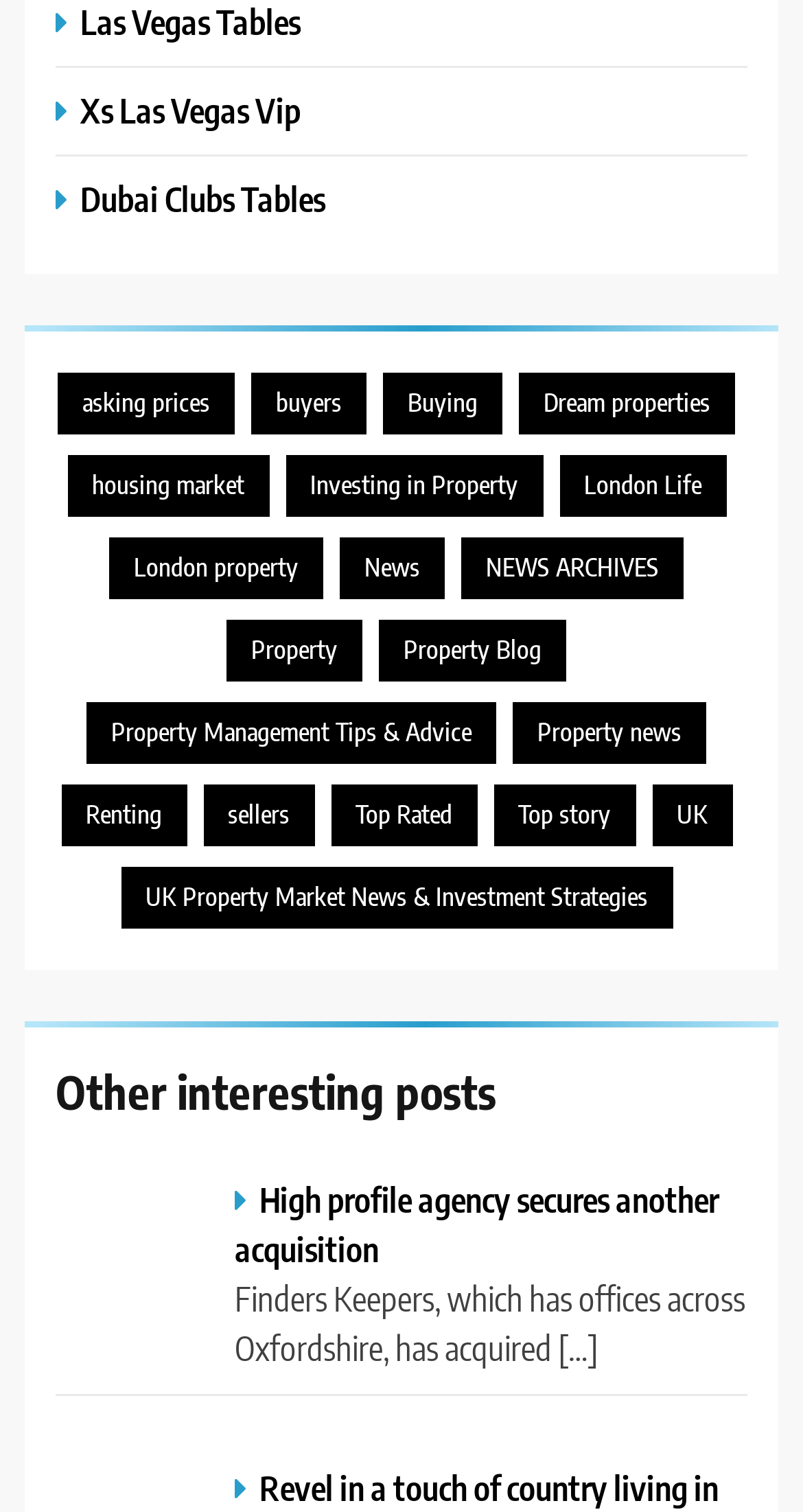What is the title of the article below the 'Other interesting posts' heading?
Based on the image, provide a one-word or brief-phrase response.

High profile agency secures another acquisition